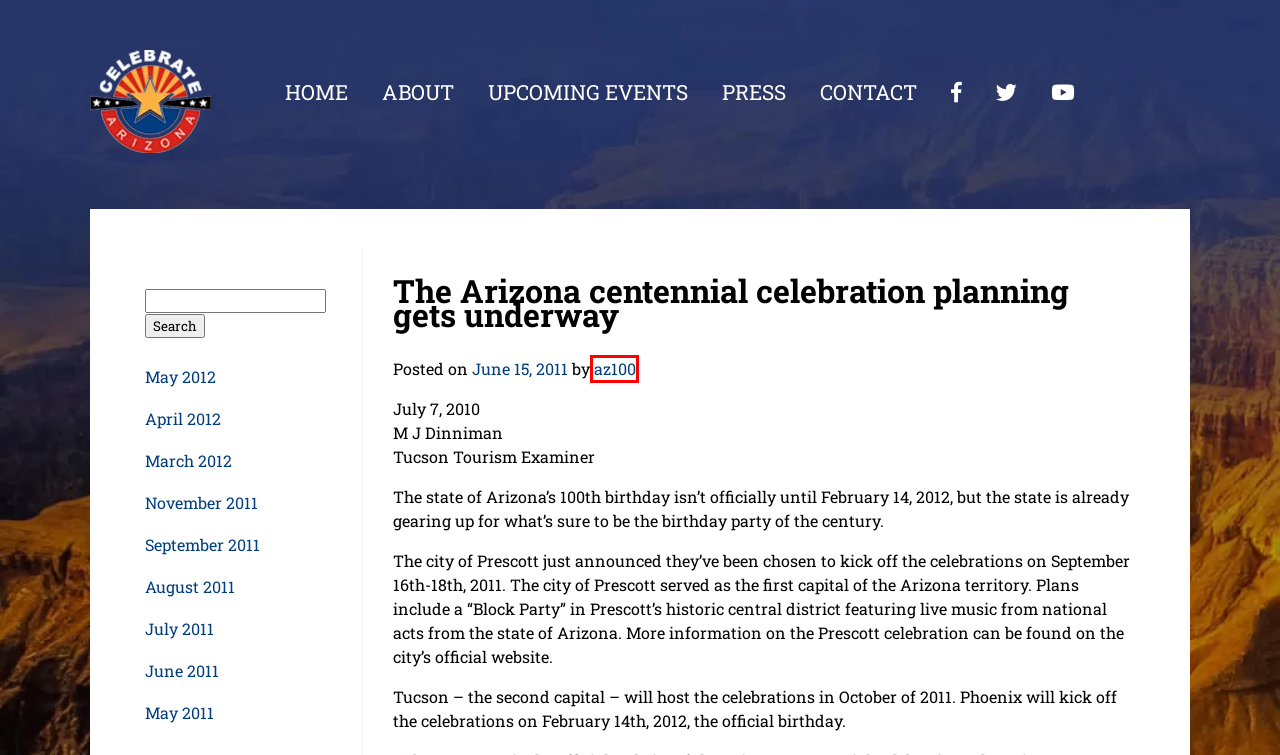Examine the webpage screenshot and identify the UI element enclosed in the red bounding box. Pick the webpage description that most accurately matches the new webpage after clicking the selected element. Here are the candidates:
A. az100 | Celebrate Arizona
B. September | 2011 | Celebrate Arizona
C. About | Celebrate Arizona
D. May | 2012 | Celebrate Arizona
E. Events | Celebrate Arizona
F. November | 2011 | Celebrate Arizona
G. April | 2012 | Celebrate Arizona
H. August | 2011 | Celebrate Arizona

A